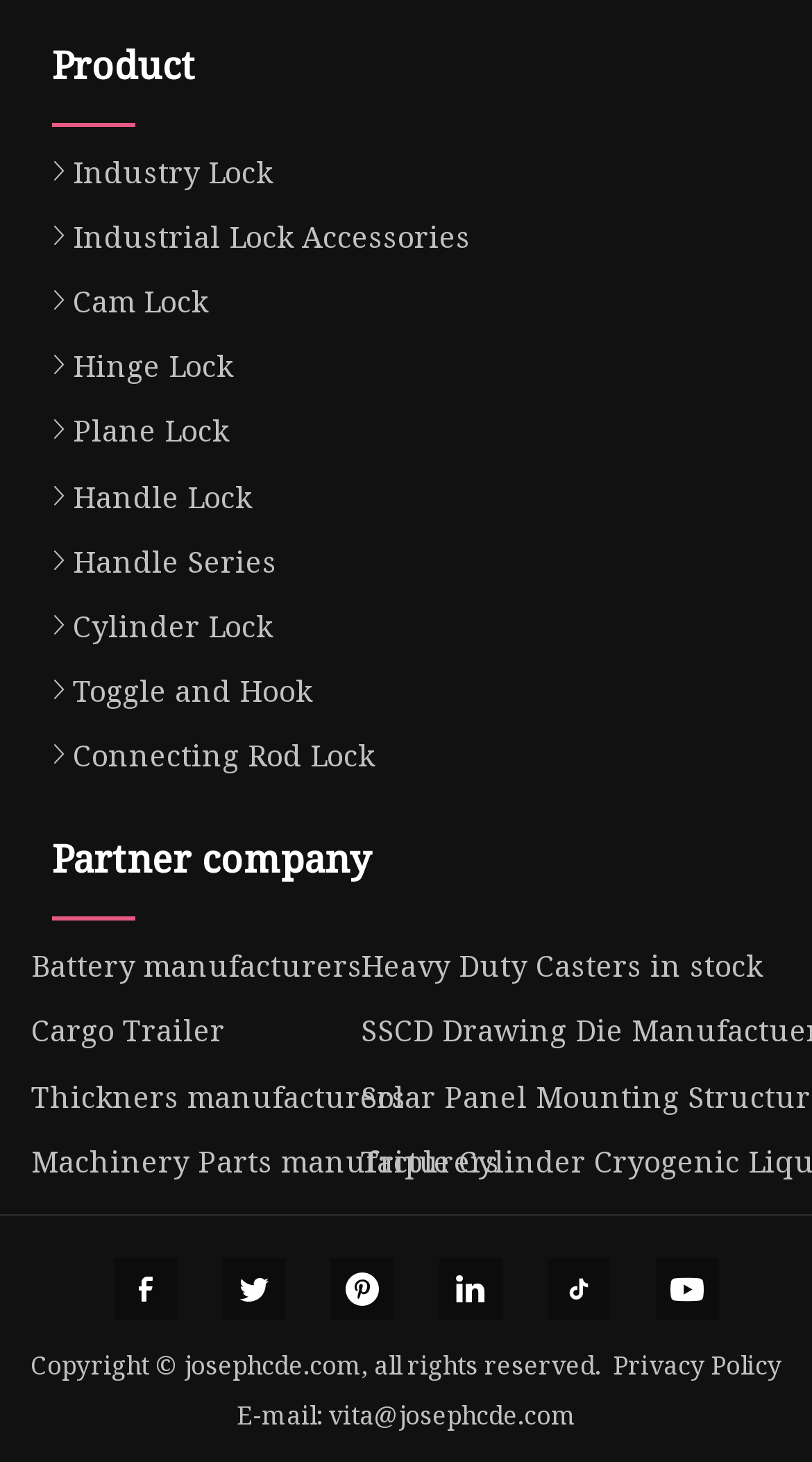Using the element description: "title="youtube"", determine the bounding box coordinates for the specified UI element. The coordinates should be four float numbers between 0 and 1, [left, top, right, bottom].

[0.808, 0.86, 0.885, 0.903]